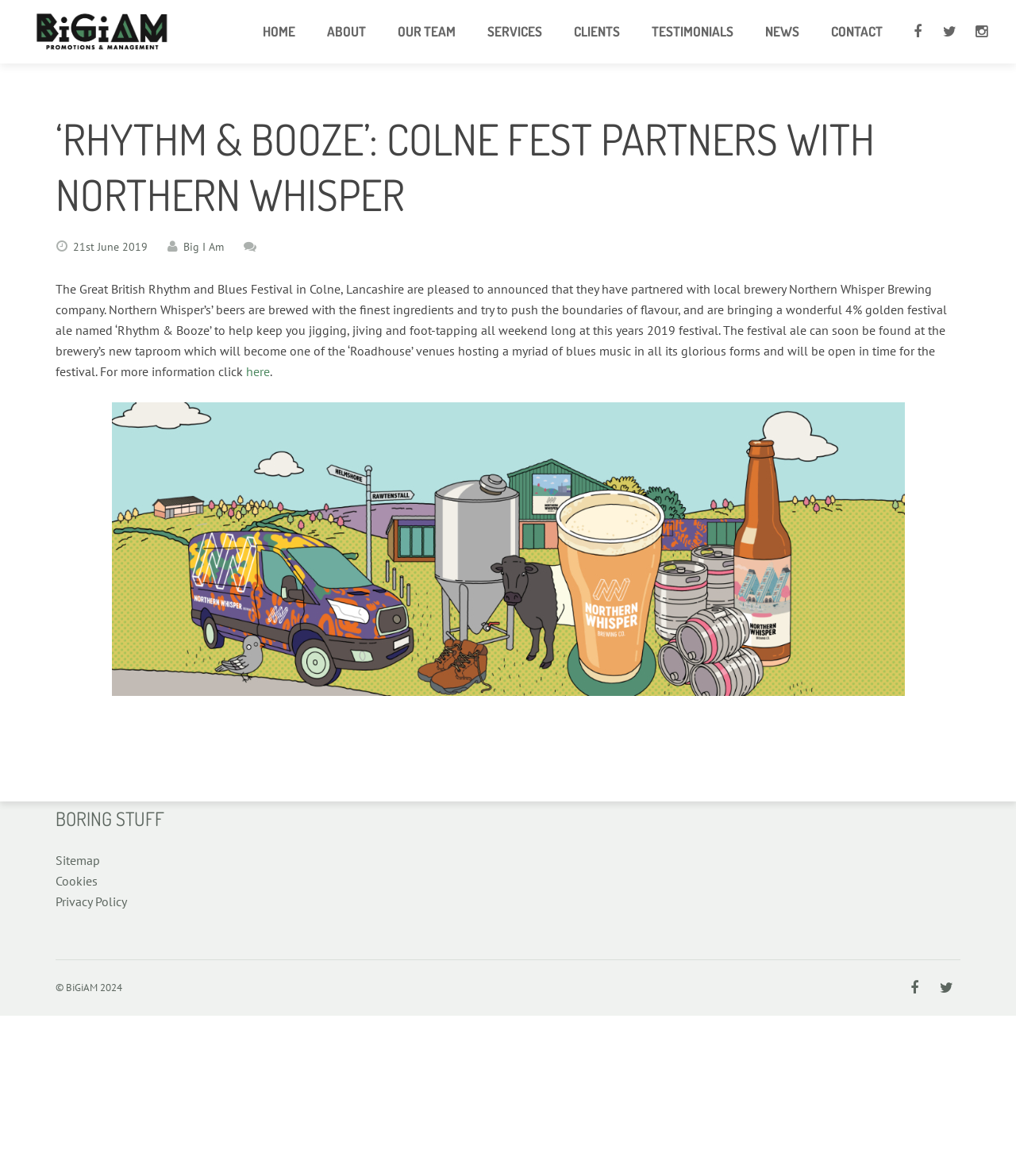Respond to the following query with just one word or a short phrase: 
What is the percentage of the festival ale?

4%